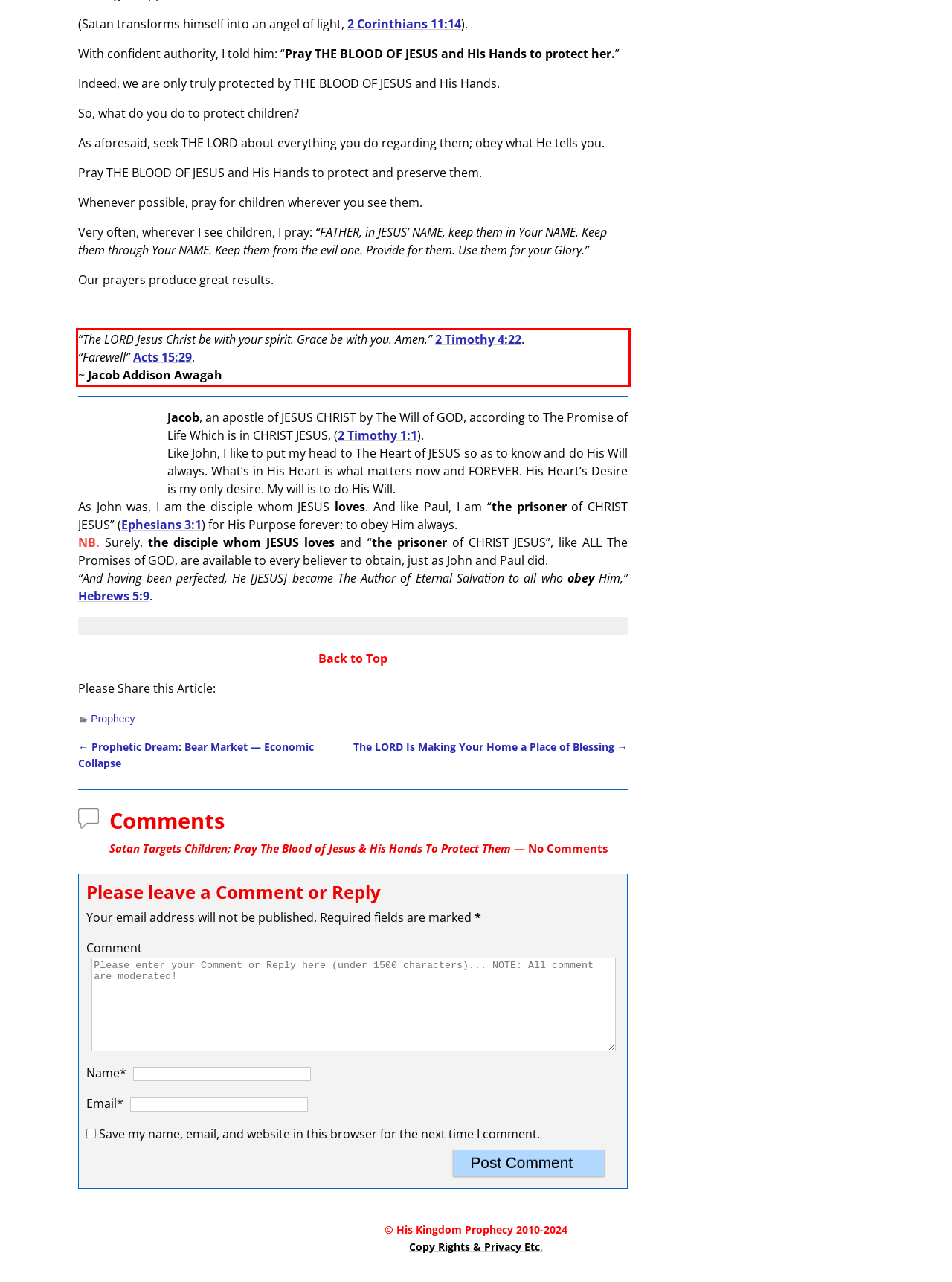In the given screenshot, locate the red bounding box and extract the text content from within it.

“The LORD Jesus Christ be with your spirit. Grace be with you. Amen.” 2 Timothy 4:22. “Farewell” Acts 15:29. ~ Jacob Addison Awagah